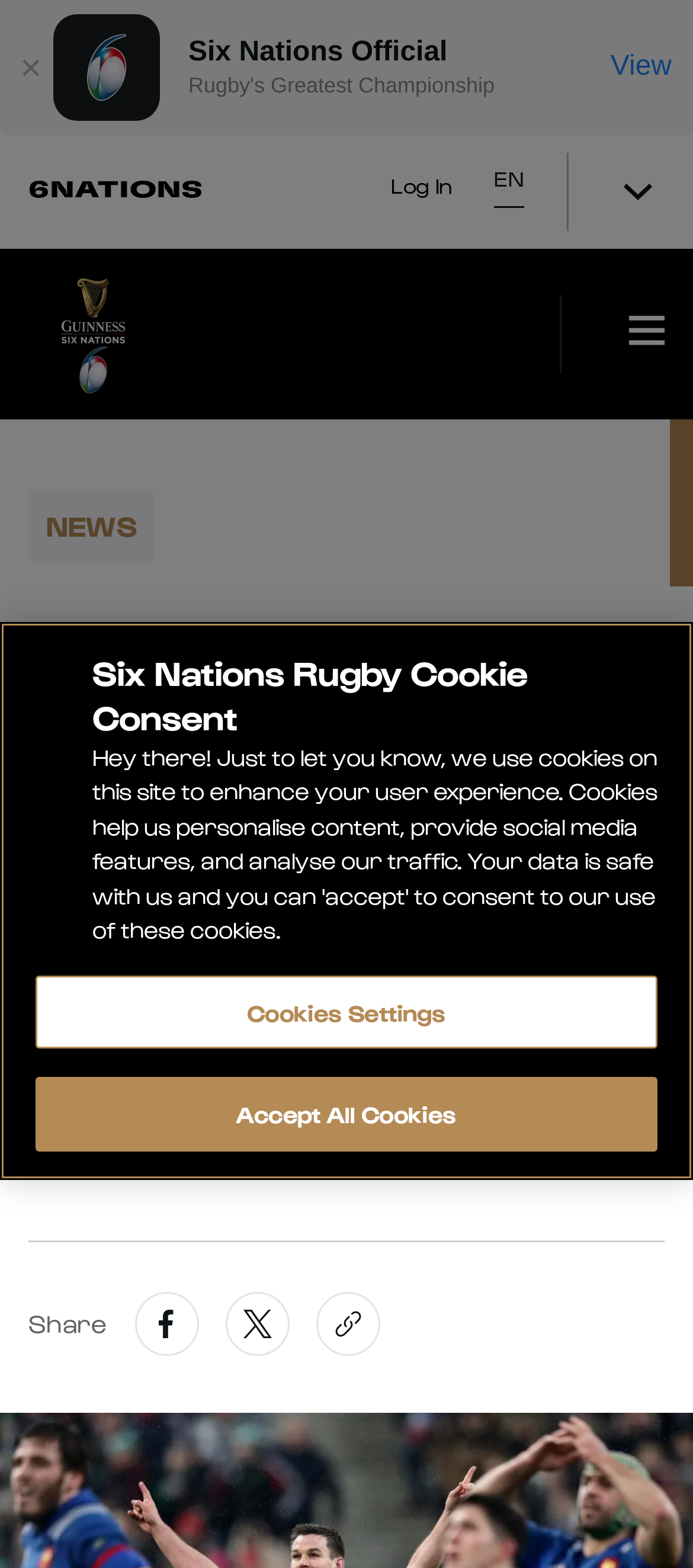Mark the bounding box of the element that matches the following description: "Log In".

[0.564, 0.108, 0.651, 0.126]